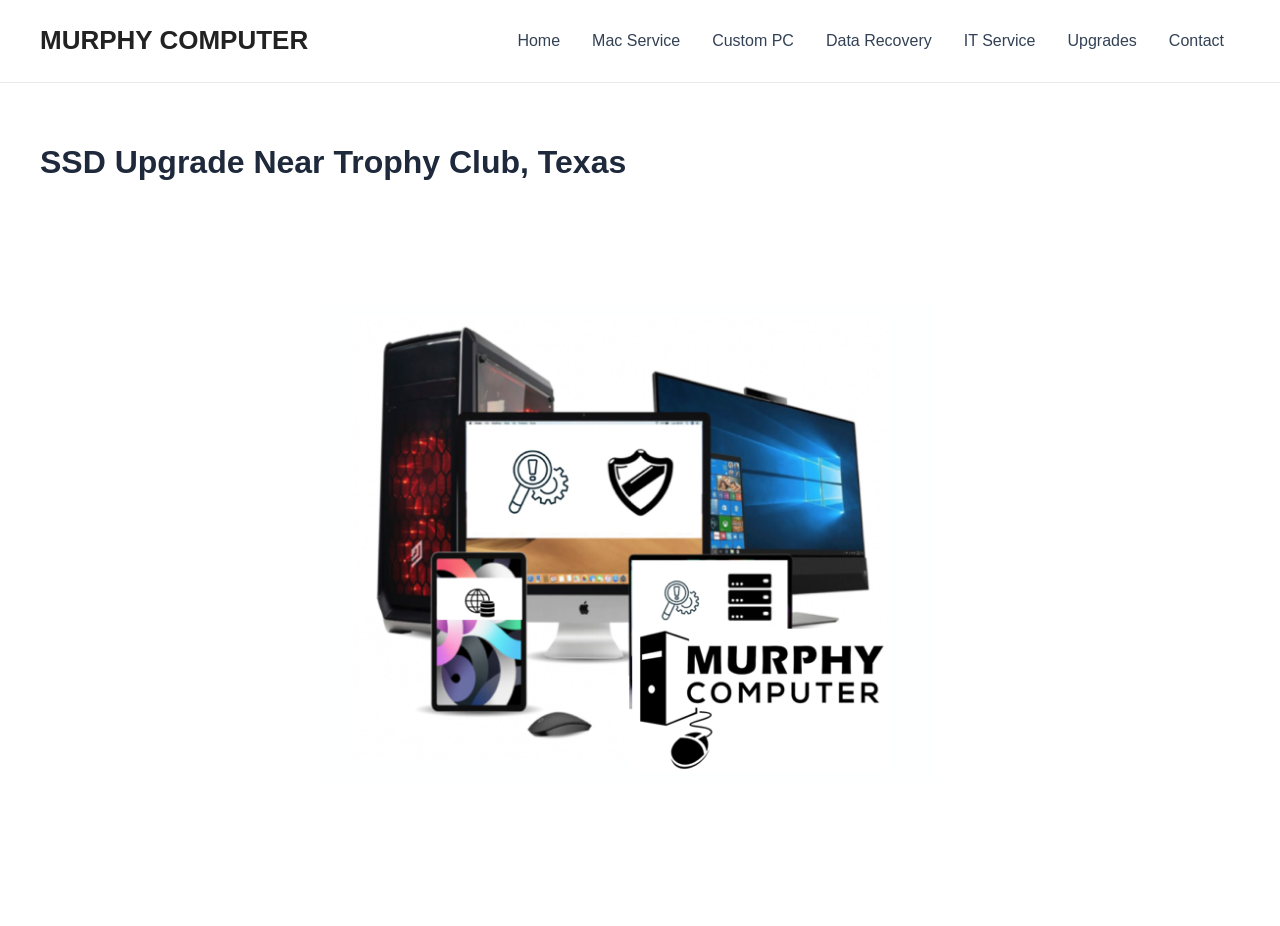Give a detailed overview of the webpage's appearance and contents.

The webpage is about SSD upgrade services near Trophy Club, Texas, provided by MURPHY COMPUTER. At the top-left corner, there is a link to the company's homepage, "MURPHY COMPUTER". 

Below the company link, there is a navigation menu that spans across the top of the page, containing 7 links: "Home", "Mac Service", "Custom PC", "Data Recovery", "IT Service", "Upgrades", and "Contact". These links are evenly spaced and aligned horizontally.

Under the navigation menu, there is a header section that takes up most of the page's width. It contains a heading that reads "SSD Upgrade Near Trophy Club, Texas". 

Below the header, there is a large image that occupies most of the page's area, with a description of "tech-repair-solution-it-support-dallas-texas". This image likely showcases the company's technical support services.